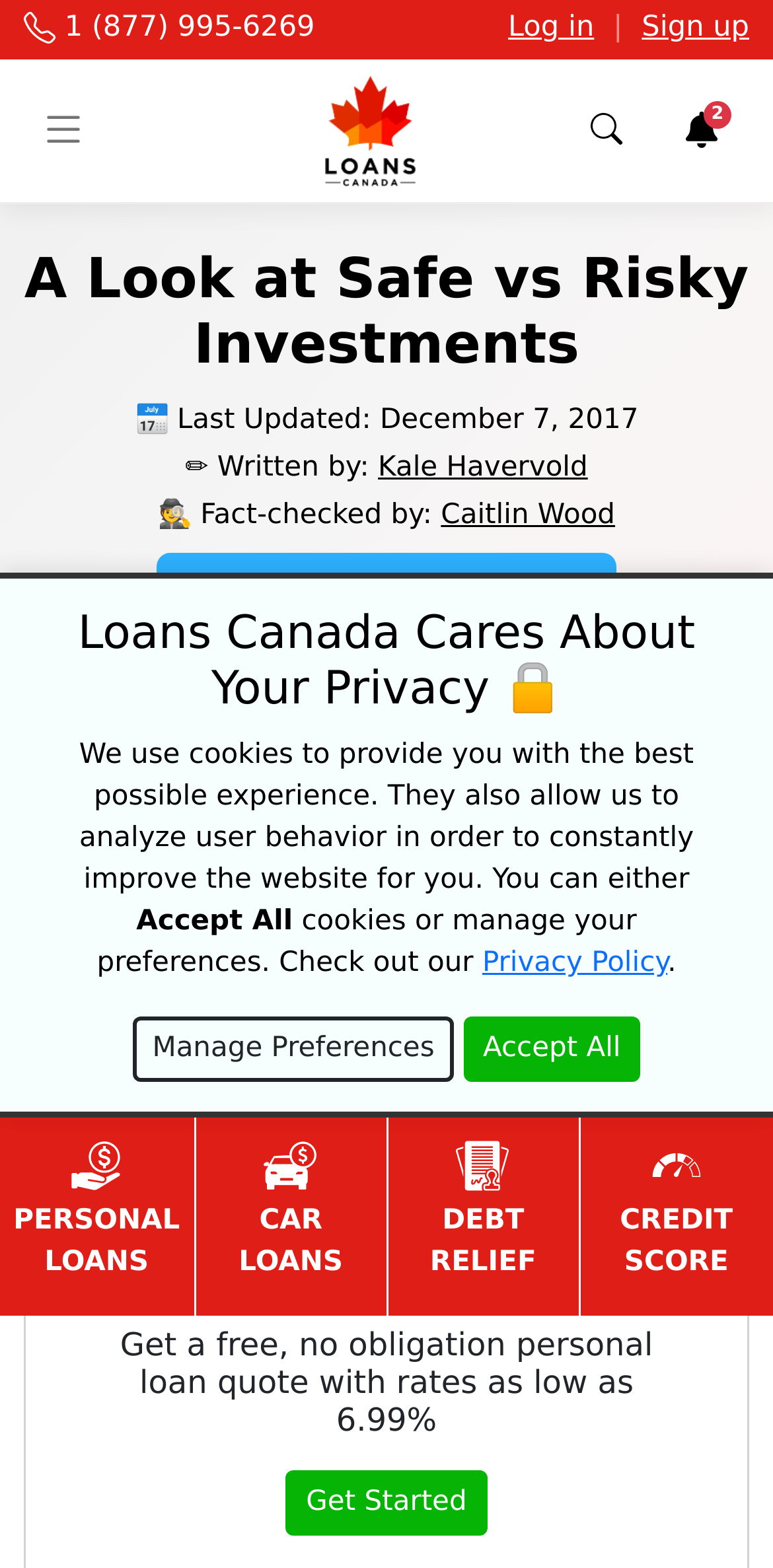Indicate the bounding box coordinates of the clickable region to achieve the following instruction: "Learn about personal loans."

[0.0, 0.727, 0.25, 0.819]